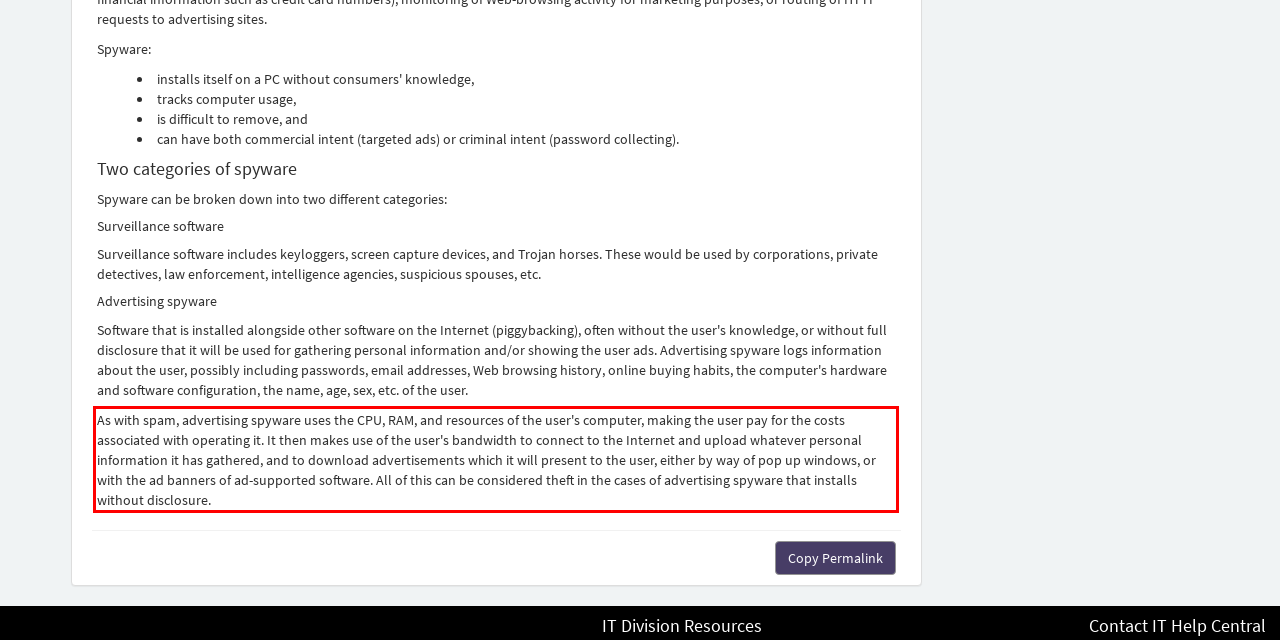Within the screenshot of the webpage, there is a red rectangle. Please recognize and generate the text content inside this red bounding box.

As with spam, advertising spyware uses the CPU, RAM, and resources of the user's computer, making the user pay for the costs associated with operating it. It then makes use of the user's bandwidth to connect to the Internet and upload whatever personal information it has gathered, and to download advertisements which it will present to the user, either by way of pop up windows, or with the ad banners of ad-supported software. All of this can be considered theft in the cases of advertising spyware that installs without disclosure.